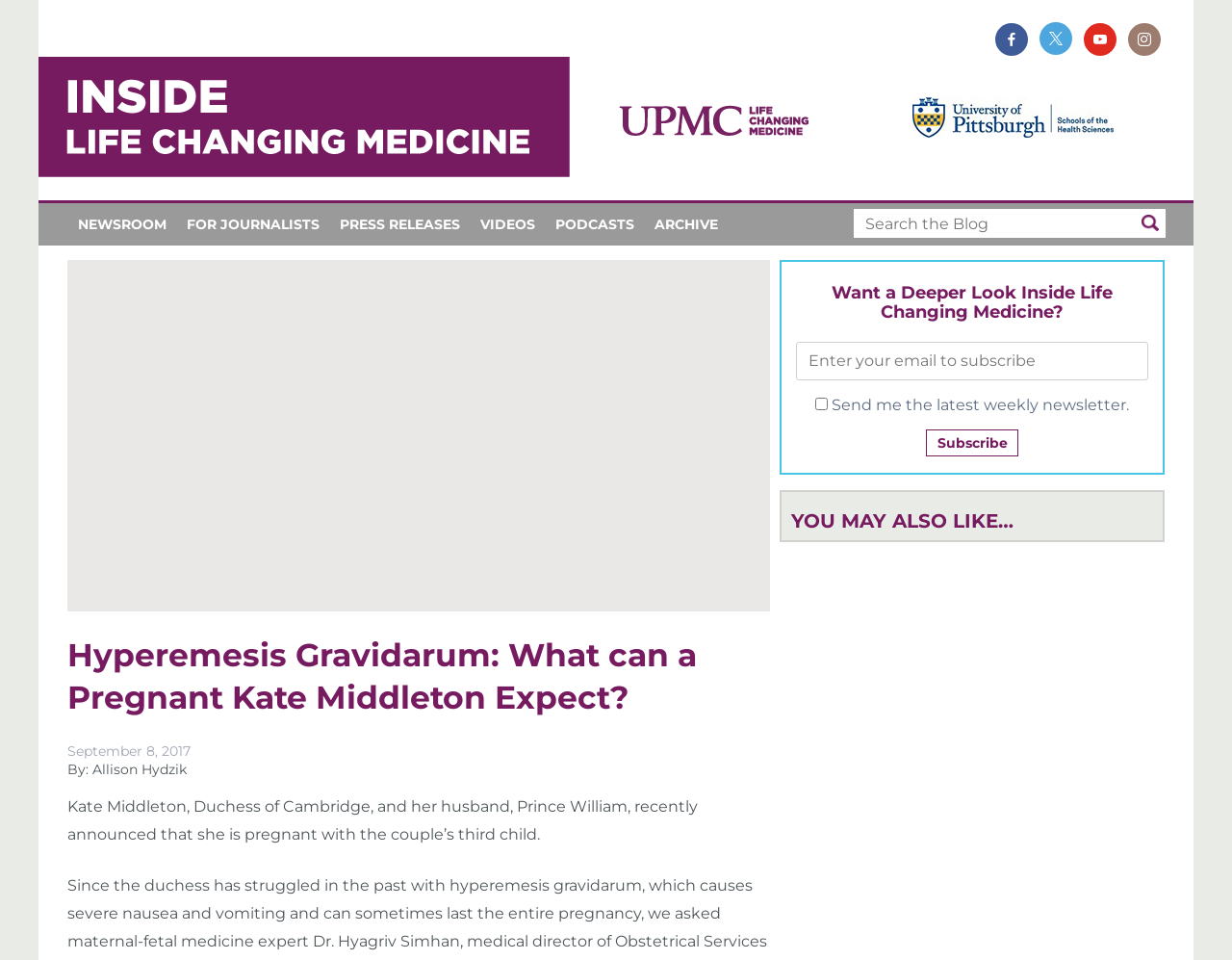Determine the coordinates of the bounding box that should be clicked to complete the instruction: "Search the Blog". The coordinates should be represented by four float numbers between 0 and 1: [left, top, right, bottom].

[0.693, 0.218, 0.918, 0.248]